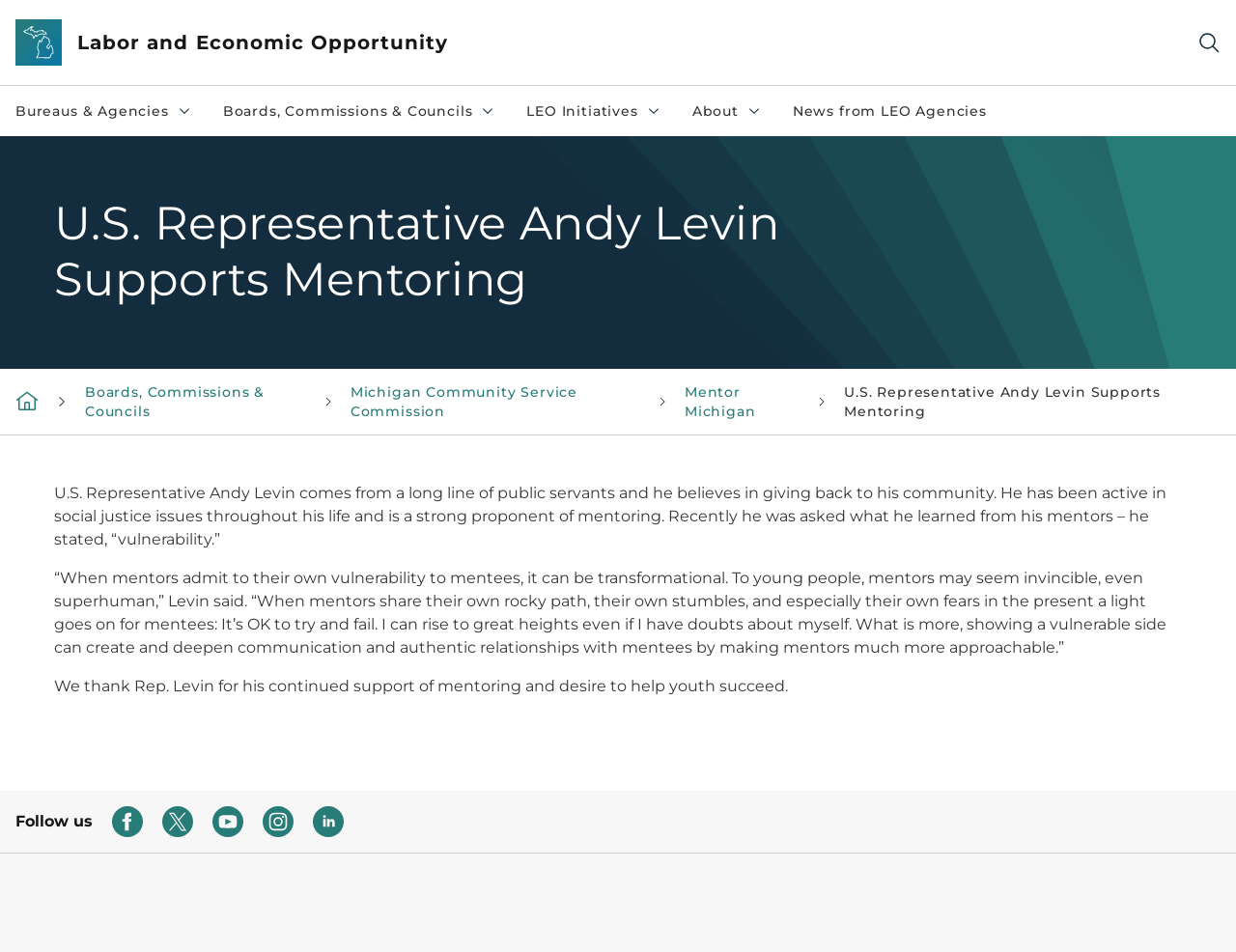Generate the text content of the main headline of the webpage.

U.S. Representative Andy Levin Supports Mentoring